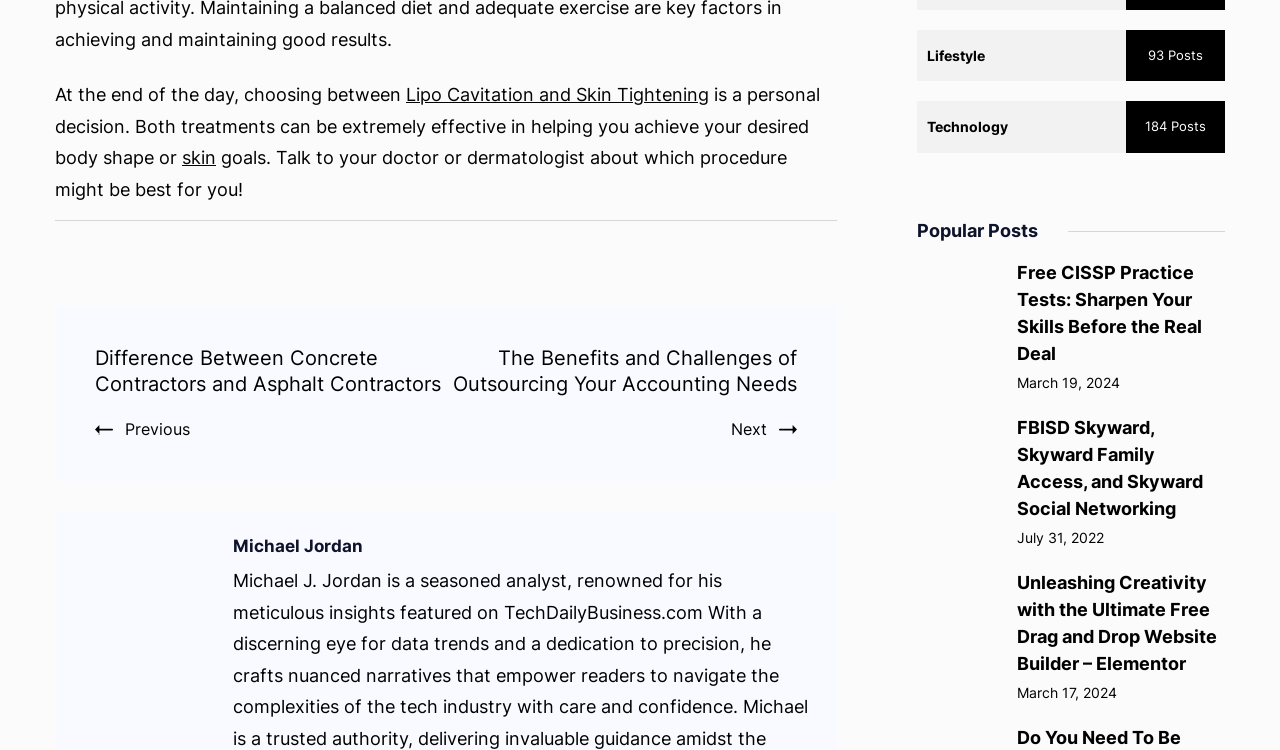Show the bounding box coordinates of the region that should be clicked to follow the instruction: "Explore 'Unleashing Creativity with the Ultimate Free Drag and Drop Website Builder – Elementor'."

[0.795, 0.762, 0.951, 0.898]